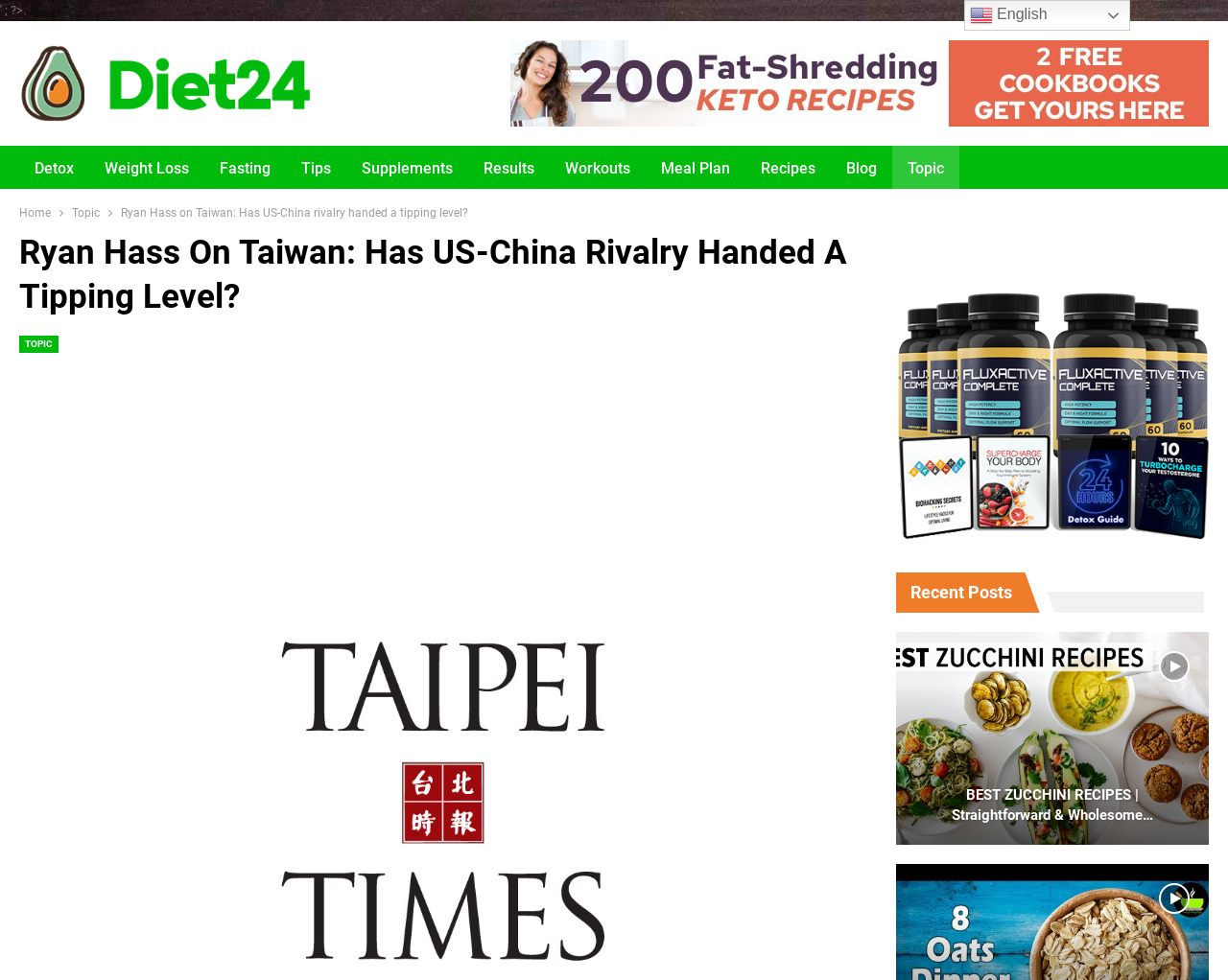Find and specify the bounding box coordinates that correspond to the clickable region for the instruction: "Navigate to Home page".

[0.016, 0.207, 0.041, 0.228]